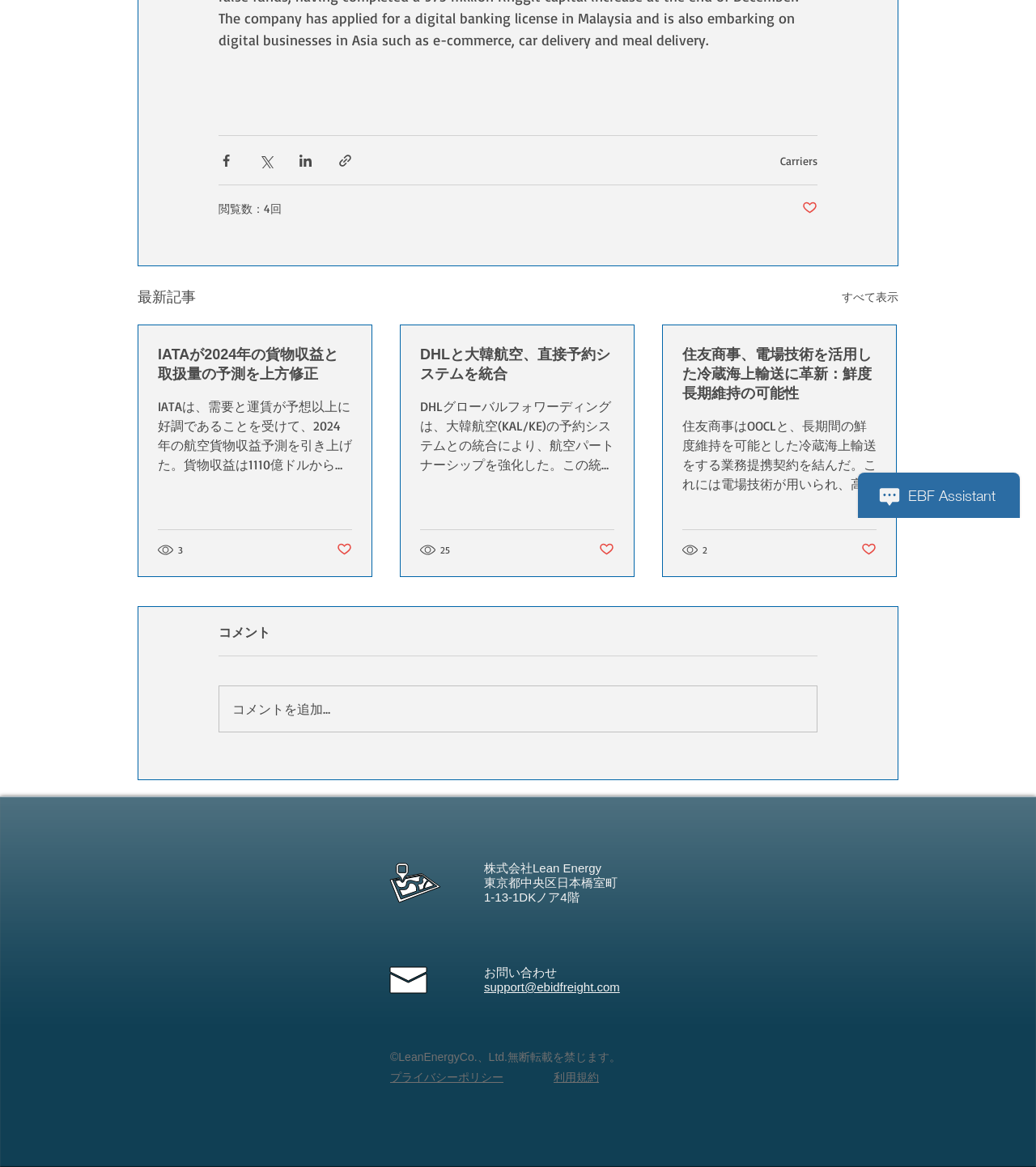Find the bounding box of the UI element described as follows: "IATAが2024年の貨物収益と取扱量の予測を上方修正 IATAは、需要と運賃が予想以上に好調であることを受けて、2024年の航空貨物収益予測を引き上げた。貨物収益は1110億ドルから1200億ドルに上方修正され、貨物取扱量は4.5％から5％の成長が見込まれる。2024年4月末までの年初来実績では、重量が12.7％増加したことをうけ、IATAは、貨物収益率の減少予測を20.9％から17.5％に修正した。この上方修正は、電子商取引の需要増加と紅海危機によ 3 いいね！されていない記事".

[0.134, 0.279, 0.359, 0.494]